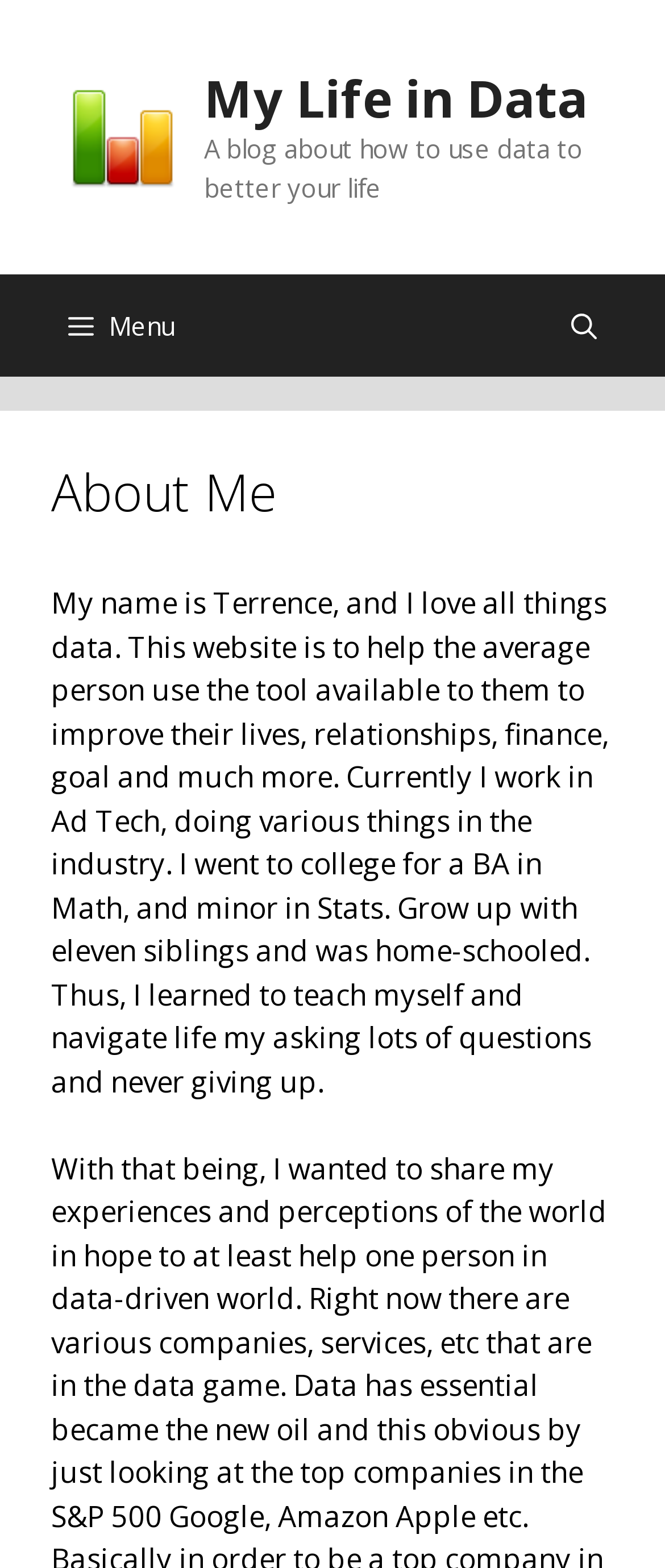What is the author's current occupation?
Using the visual information, reply with a single word or short phrase.

Ad Tech